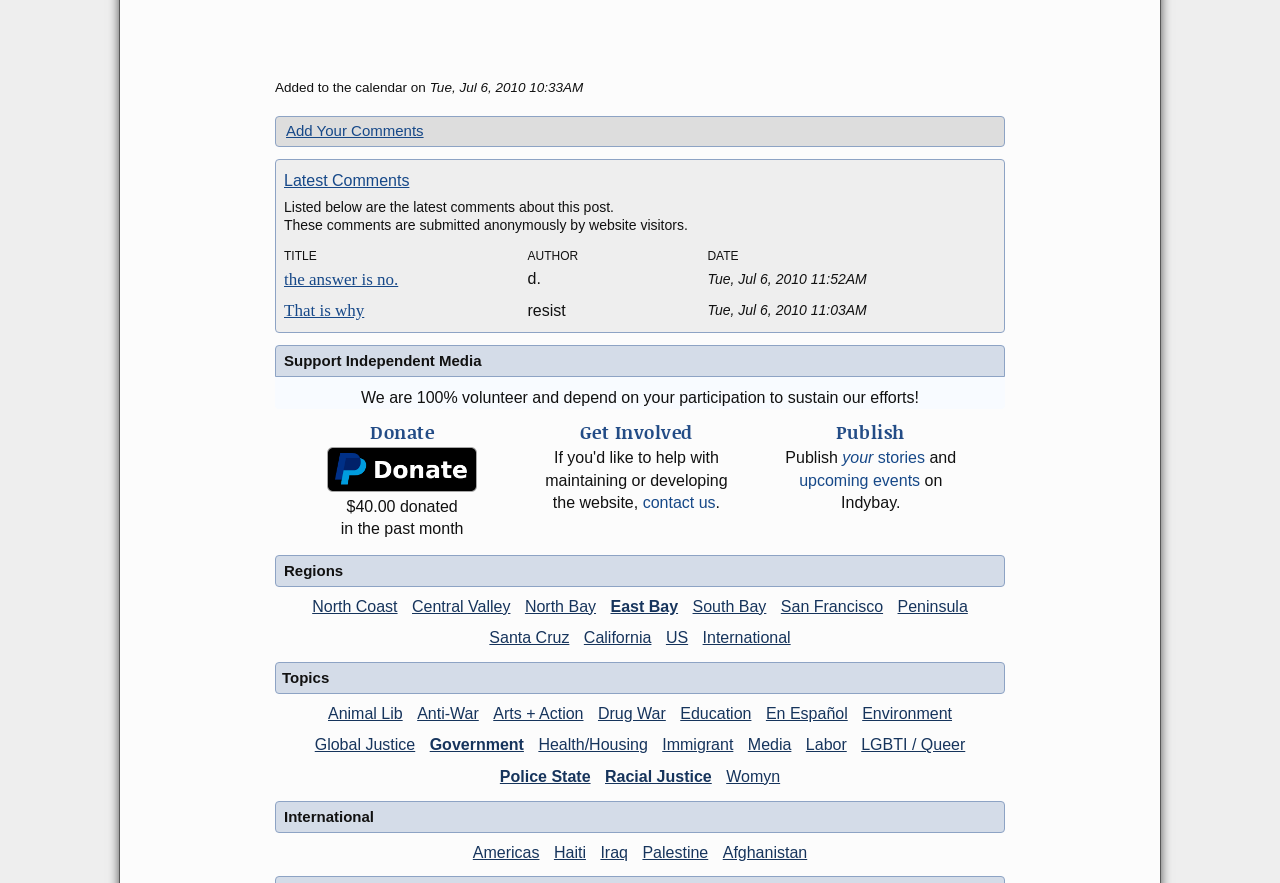Given the description "the answer is no.", provide the bounding box coordinates of the corresponding UI element.

[0.222, 0.301, 0.311, 0.332]